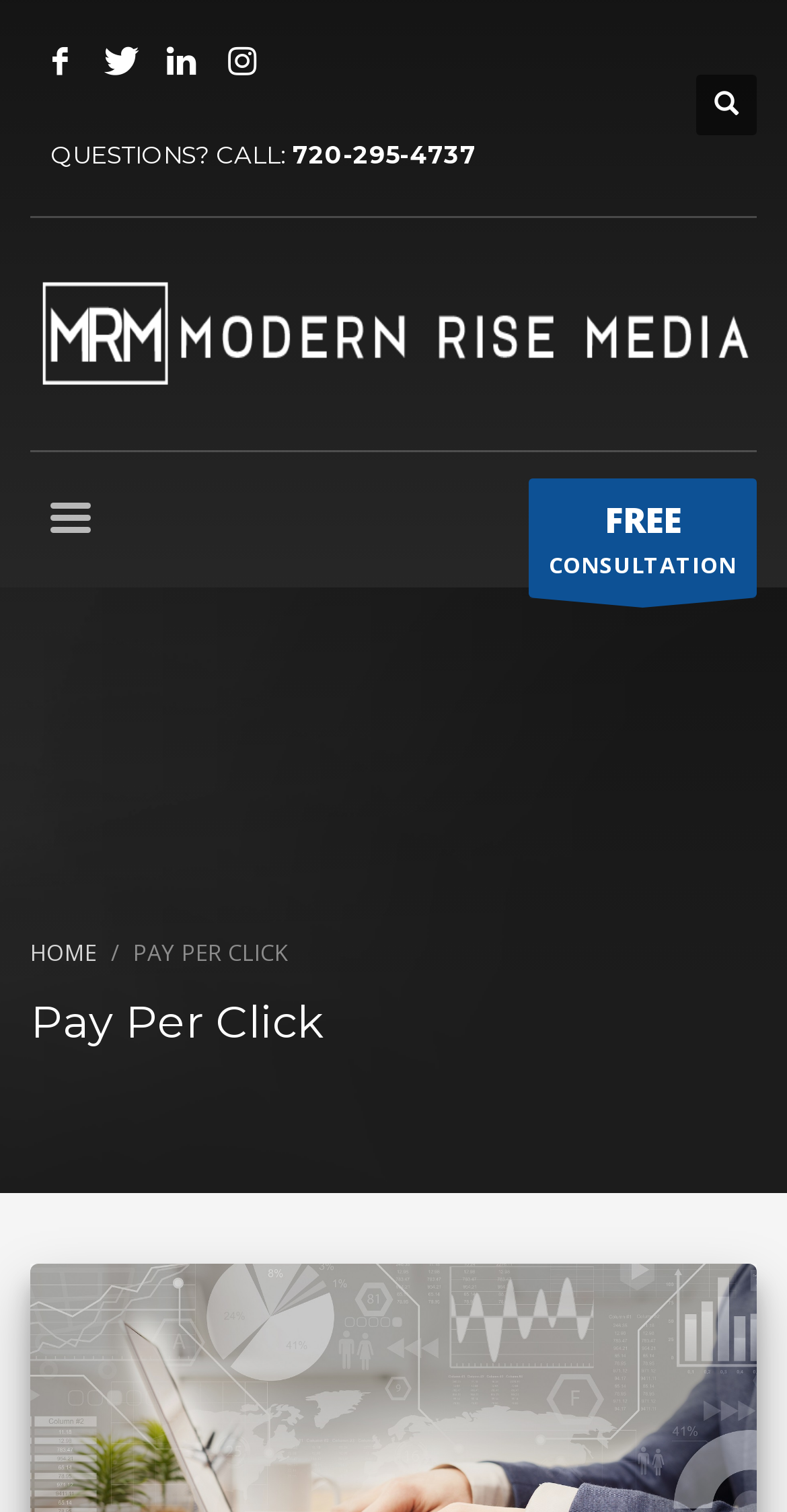Please look at the image and answer the question with a detailed explanation: What is the service offered by the company?

I found the service offered by the company by looking at the navigation menu, where 'PAY PER CLICK' is listed as one of the options.